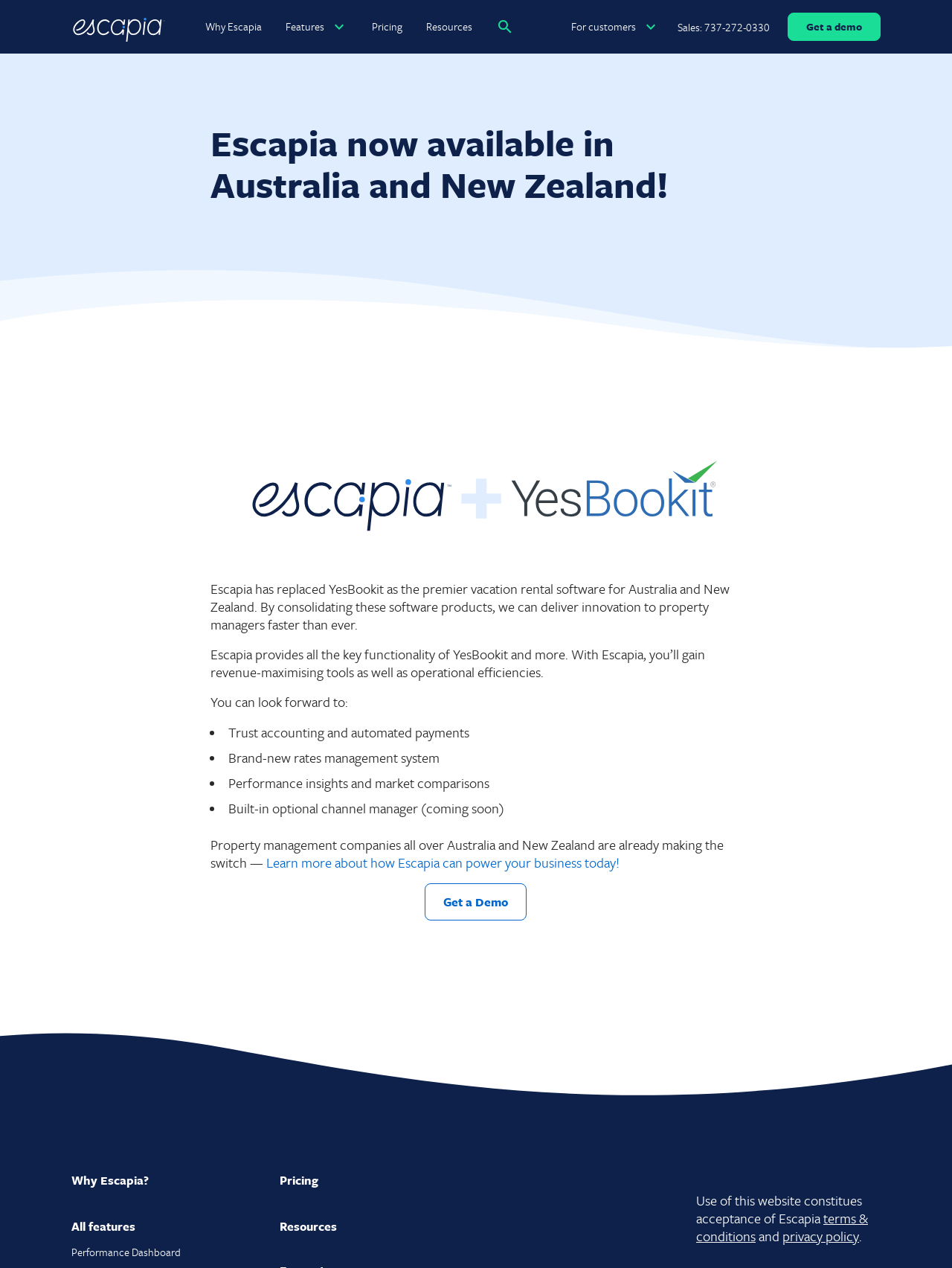Bounding box coordinates are specified in the format (top-left x, top-left y, bottom-right x, bottom-right y). All values are floating point numbers bounded between 0 and 1. Please provide the bounding box coordinate of the region this sentence describes: alt="Logo"

[0.075, 0.023, 0.175, 0.036]